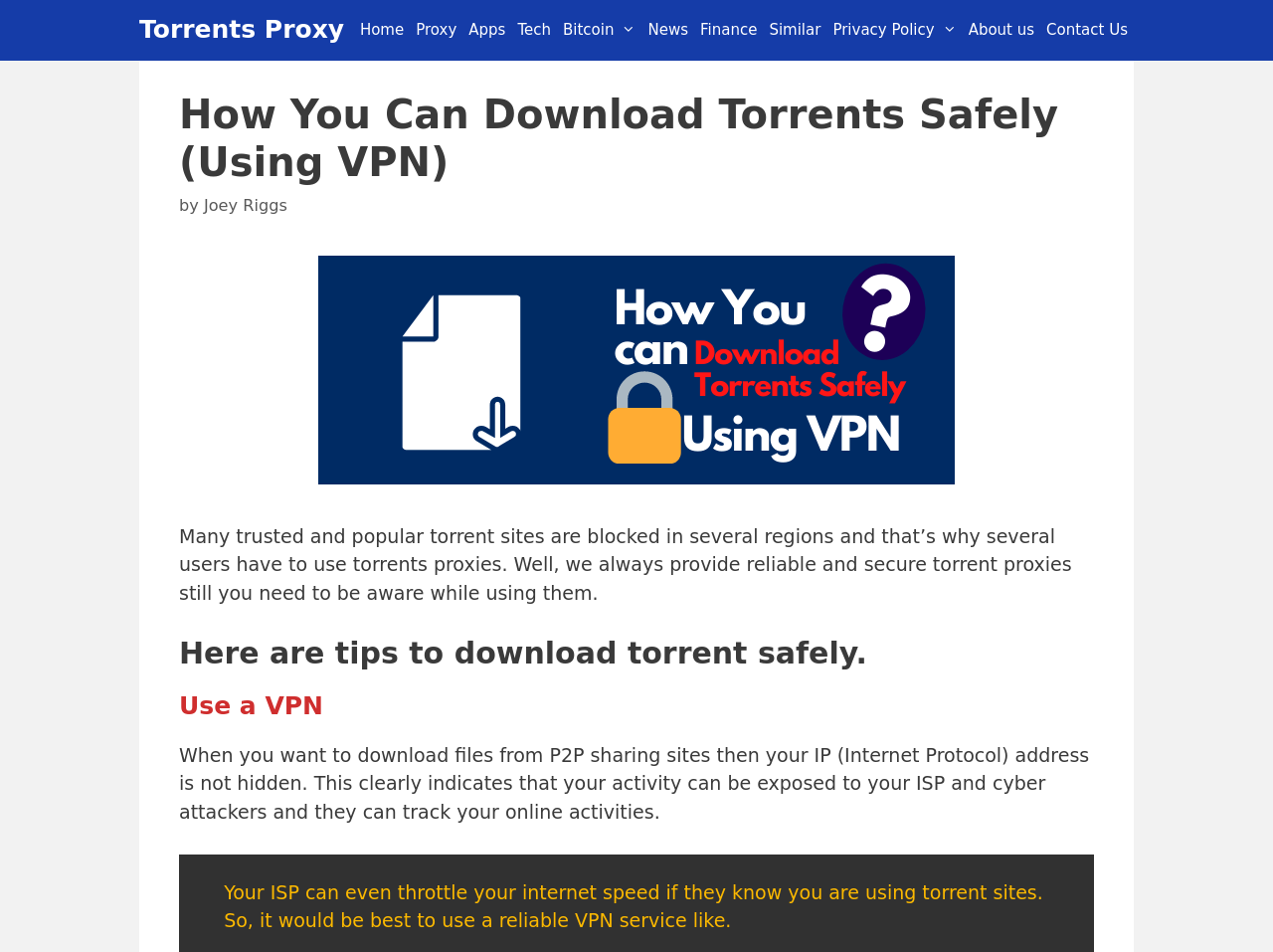Answer the following in one word or a short phrase: 
What is the purpose of the website?

Provide torrent proxies